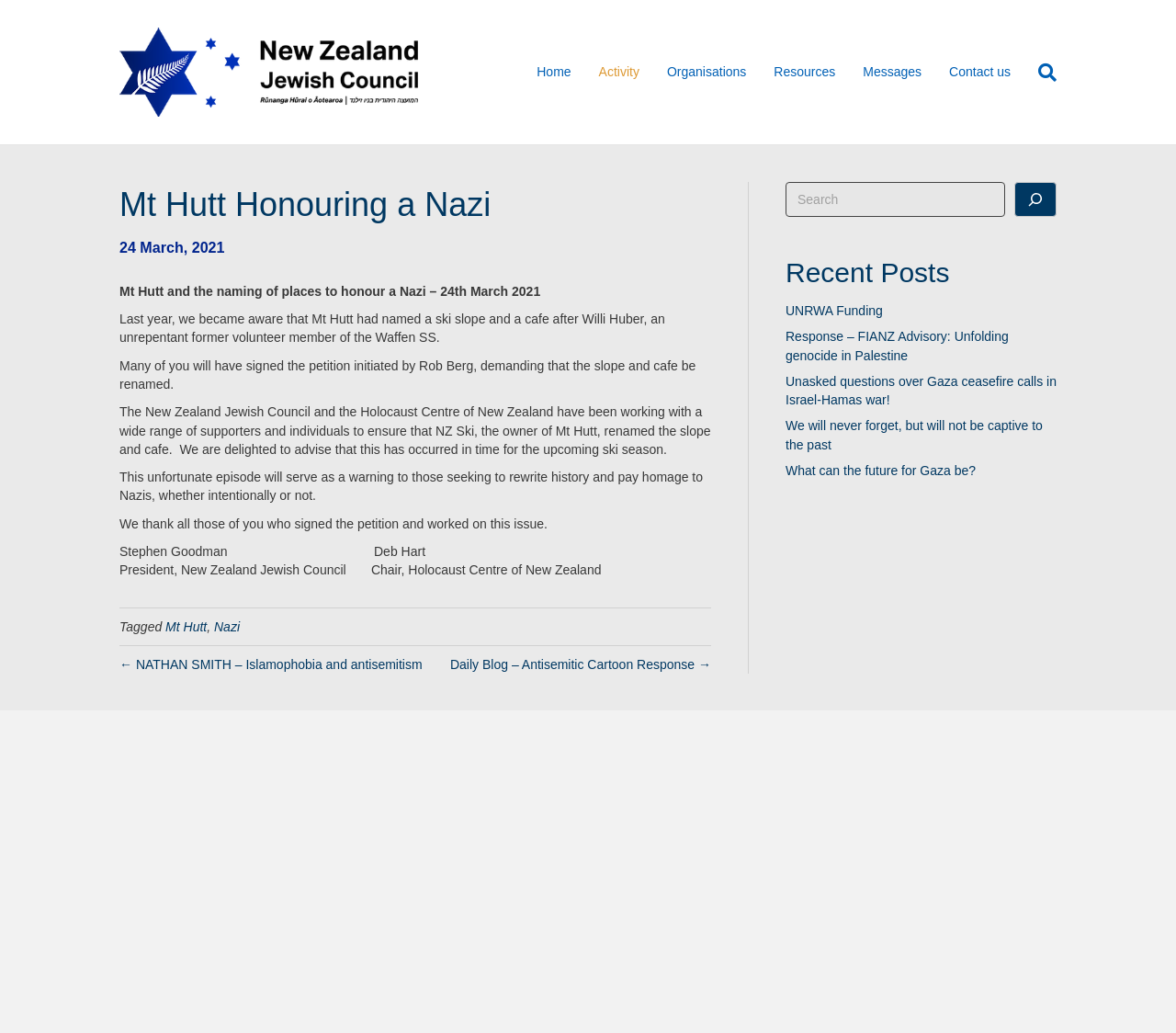Using the provided description alt="The New Zealand Jewish Council", find the bounding box coordinates for the UI element. Provide the coordinates in (top-left x, top-left y, bottom-right x, bottom-right y) format, ensuring all values are between 0 and 1.

[0.102, 0.062, 0.355, 0.076]